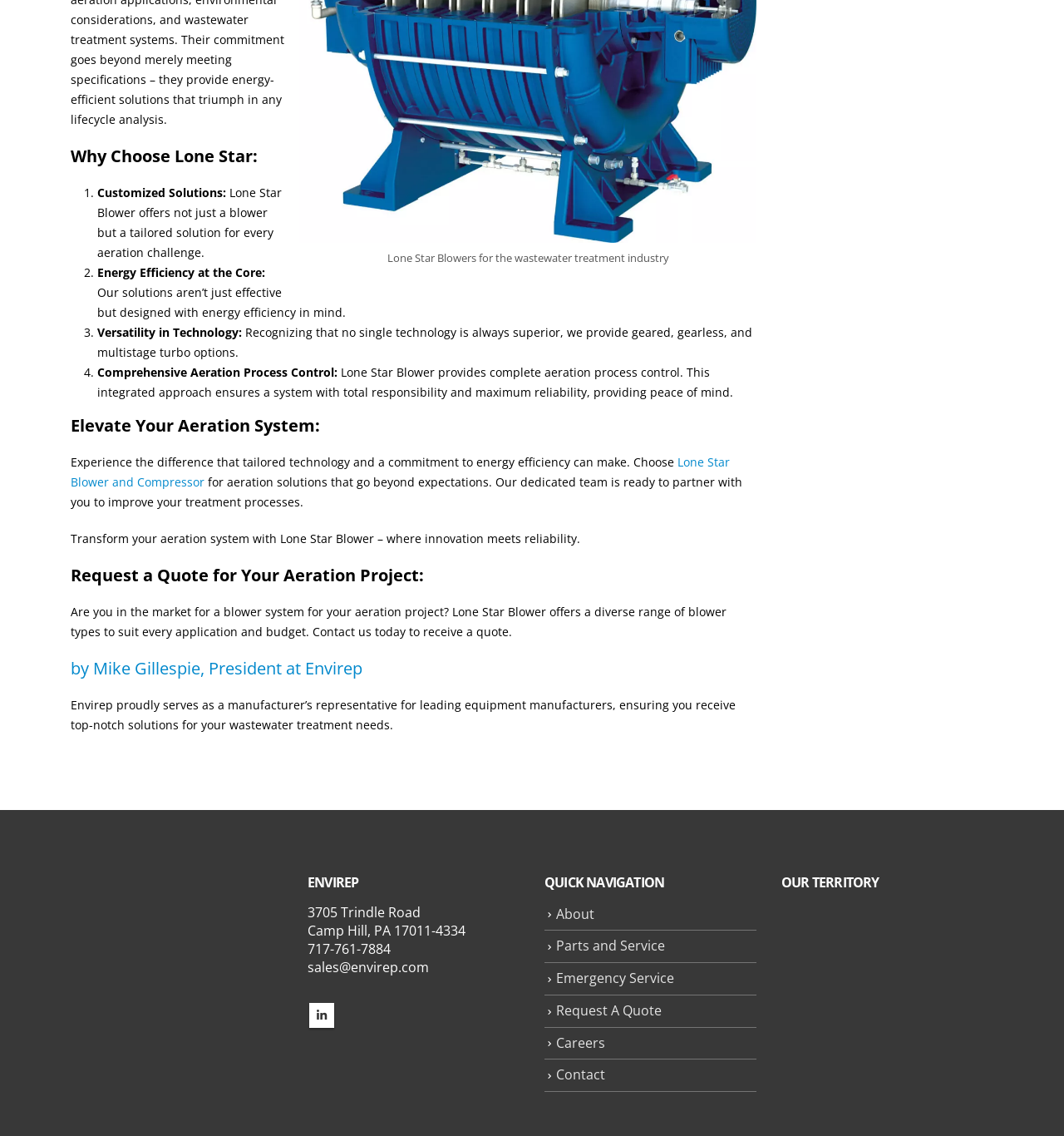Identify the bounding box coordinates of the section to be clicked to complete the task described by the following instruction: "Contact Envirep for sales". The coordinates should be four float numbers between 0 and 1, formatted as [left, top, right, bottom].

[0.289, 0.827, 0.367, 0.843]